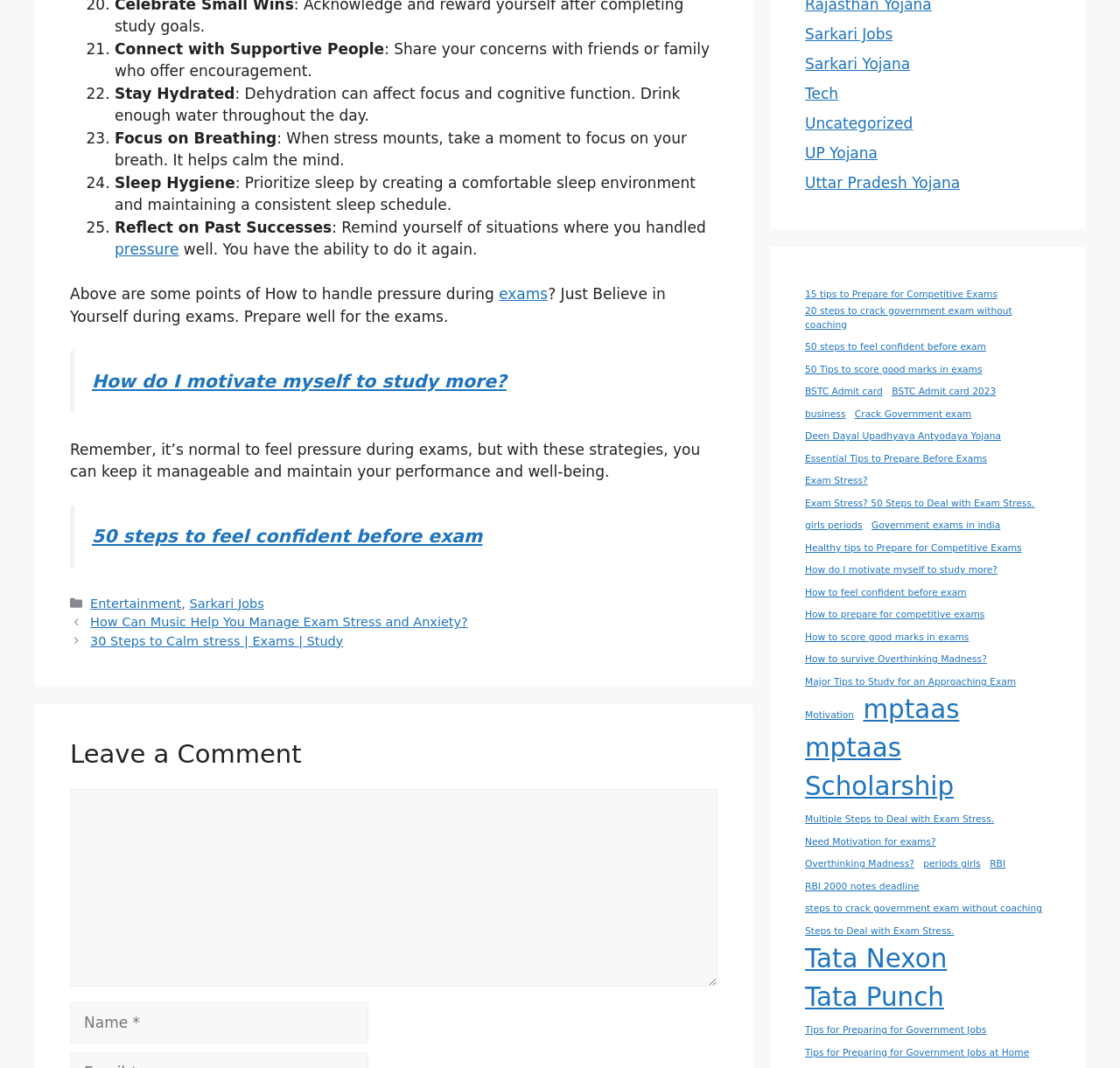How can dehydration affect cognitive function?
Examine the webpage screenshot and provide an in-depth answer to the question.

Dehydration can affect focus and cognitive function, as mentioned in the second point of the list, '22. Stay Hydrated: Dehydration can affect focus and cognitive function. Drink enough water throughout the day.'